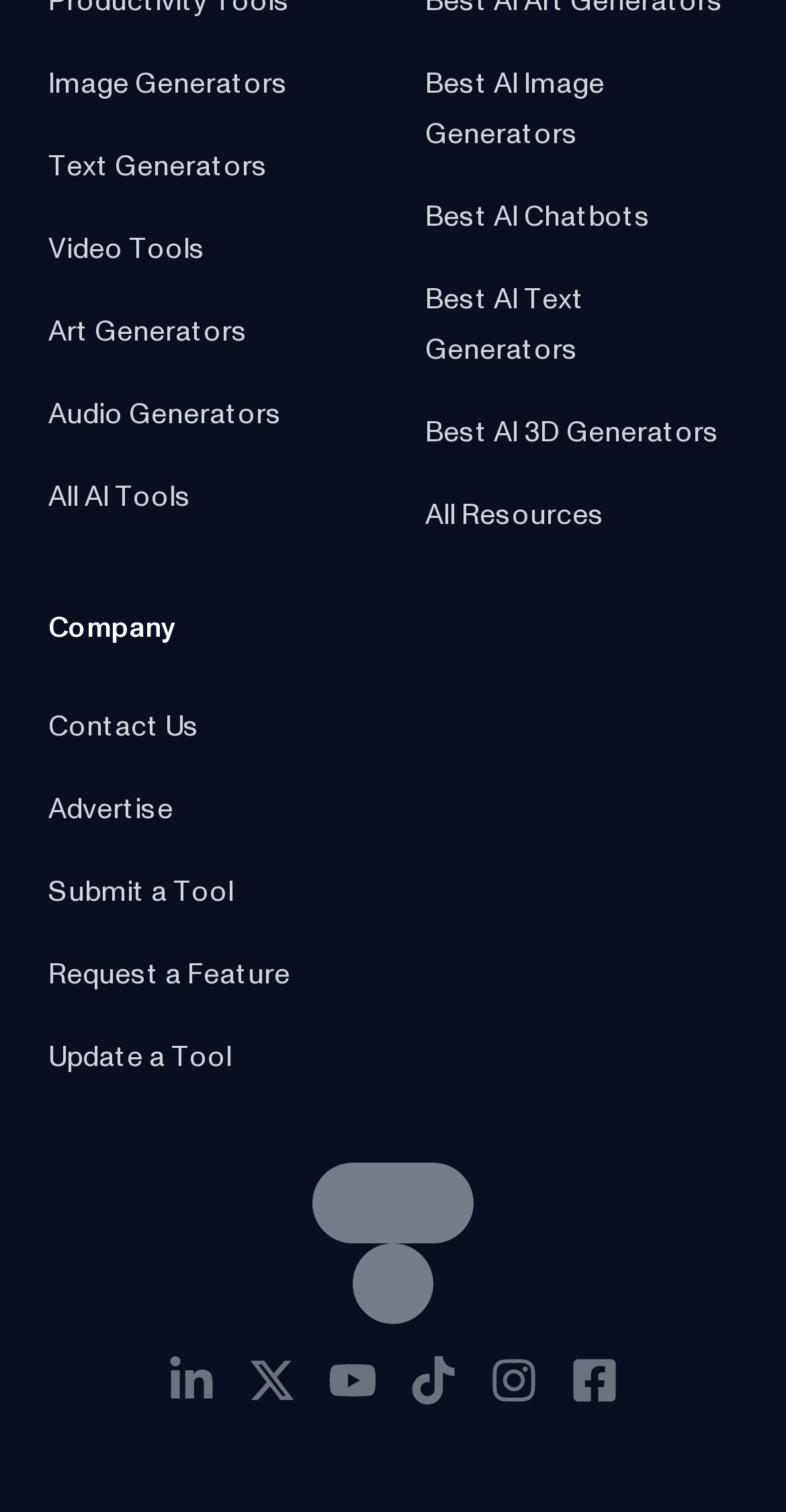Locate the bounding box coordinates of the clickable region to complete the following instruction: "Submit a Tool."

[0.062, 0.623, 0.297, 0.642]